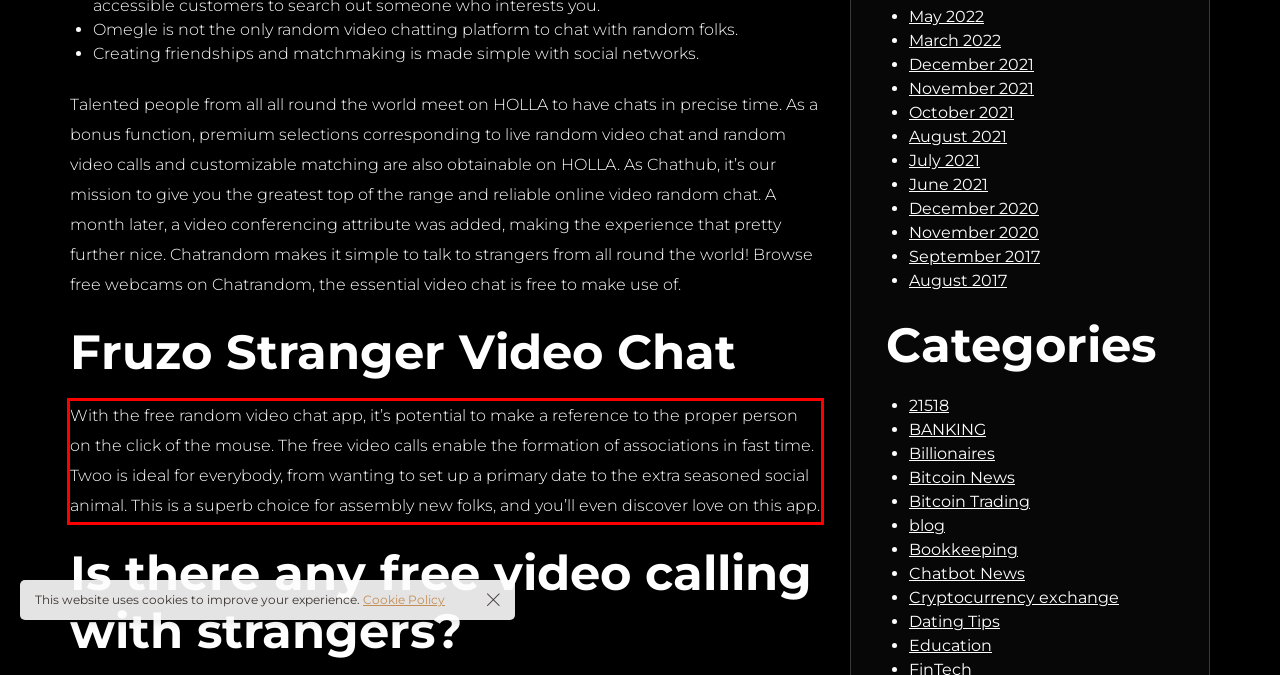Perform OCR on the text inside the red-bordered box in the provided screenshot and output the content.

With the free random video chat app, it’s potential to make a reference to the proper person on the click of the mouse. The free video calls enable the formation of associations in fast time. Twoo is ideal for everybody, from wanting to set up a primary date to the extra seasoned social animal. This is a superb choice for assembly new folks, and you’ll even discover love on this app.